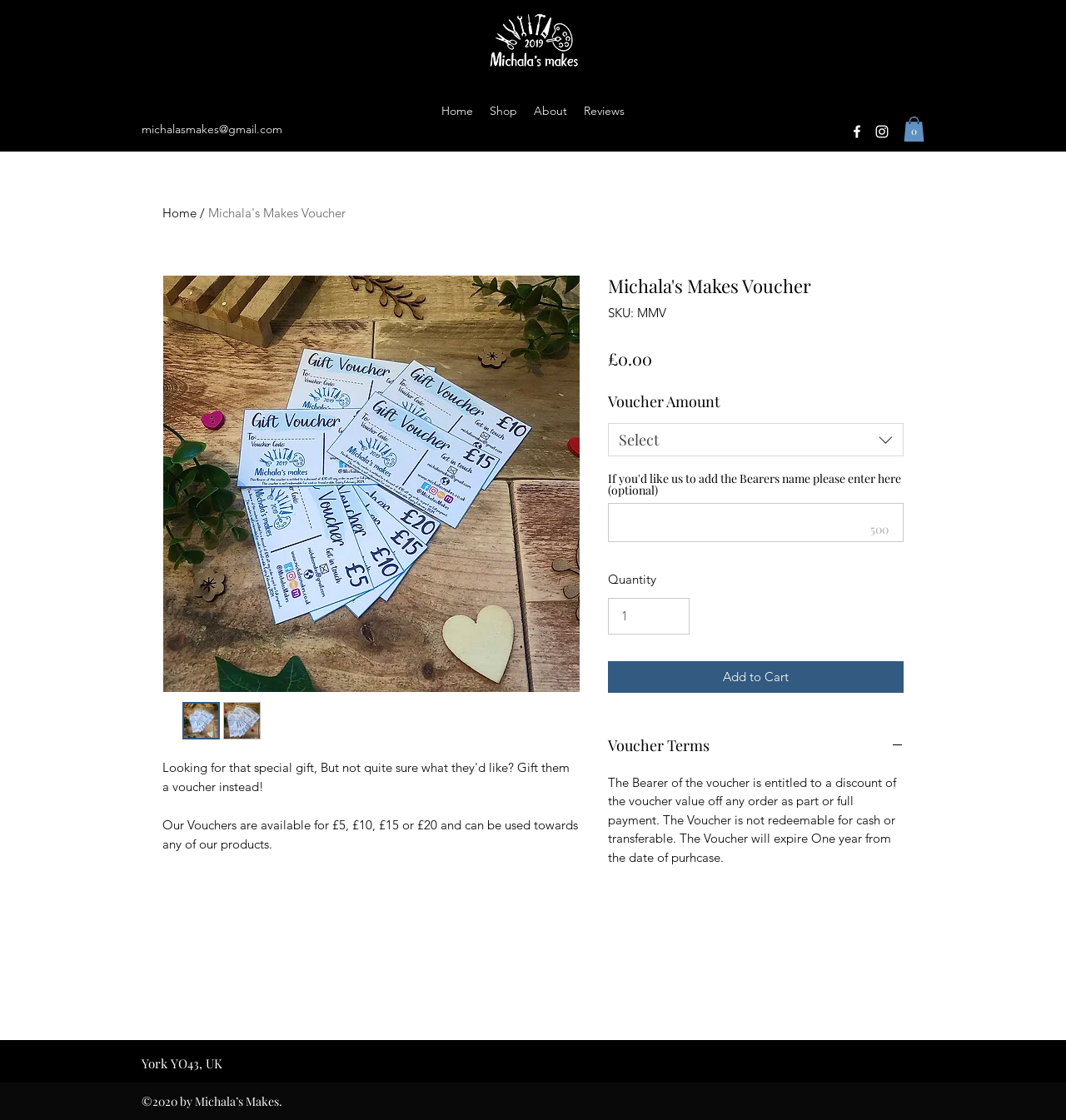Elaborate on the webpage's design and content in a detailed caption.

This webpage is about Michala's Makes Voucher, a gift voucher service. At the top left, there is a link to the email address "michalasmakes@gmail.com". Next to it, there is an image with a date "2022-07-18.png". 

Below these elements, there is a navigation bar with links to "Home", "Shop", "About", and "Reviews". On the right side of the navigation bar, there is a social bar with links to Facebook and Instagram, each accompanied by an image.

To the right of the social bar, there is a cart button with an indication of 0 items. 

The main content of the page is an article about the Michala's Makes Voucher. It starts with a link to "Home" and a separator. Below this, there is a disabled element, followed by an image of the voucher. 

There are two buttons with thumbnails of the voucher, placed side by side. Below these buttons, there is a description of the voucher, stating that it is available for £5, £10, £15, or £20 and can be used towards any of the products.

The voucher details are presented in a structured format, with headings and labels. The details include the voucher amount, price, and quantity. There is a listbox to select the voucher amount, a textbox to enter the quantity, and a spin button to adjust the quantity. 

Below the voucher details, there is an "Add to Cart" button and a "Voucher Terms" button. When the "Voucher Terms" button is expanded, it displays the terms of the voucher, including the expiration date and redemption rules.

At the bottom of the page, there is the address "York YO43, UK" and a copyright notice "©2020 by Michala’s Makes."